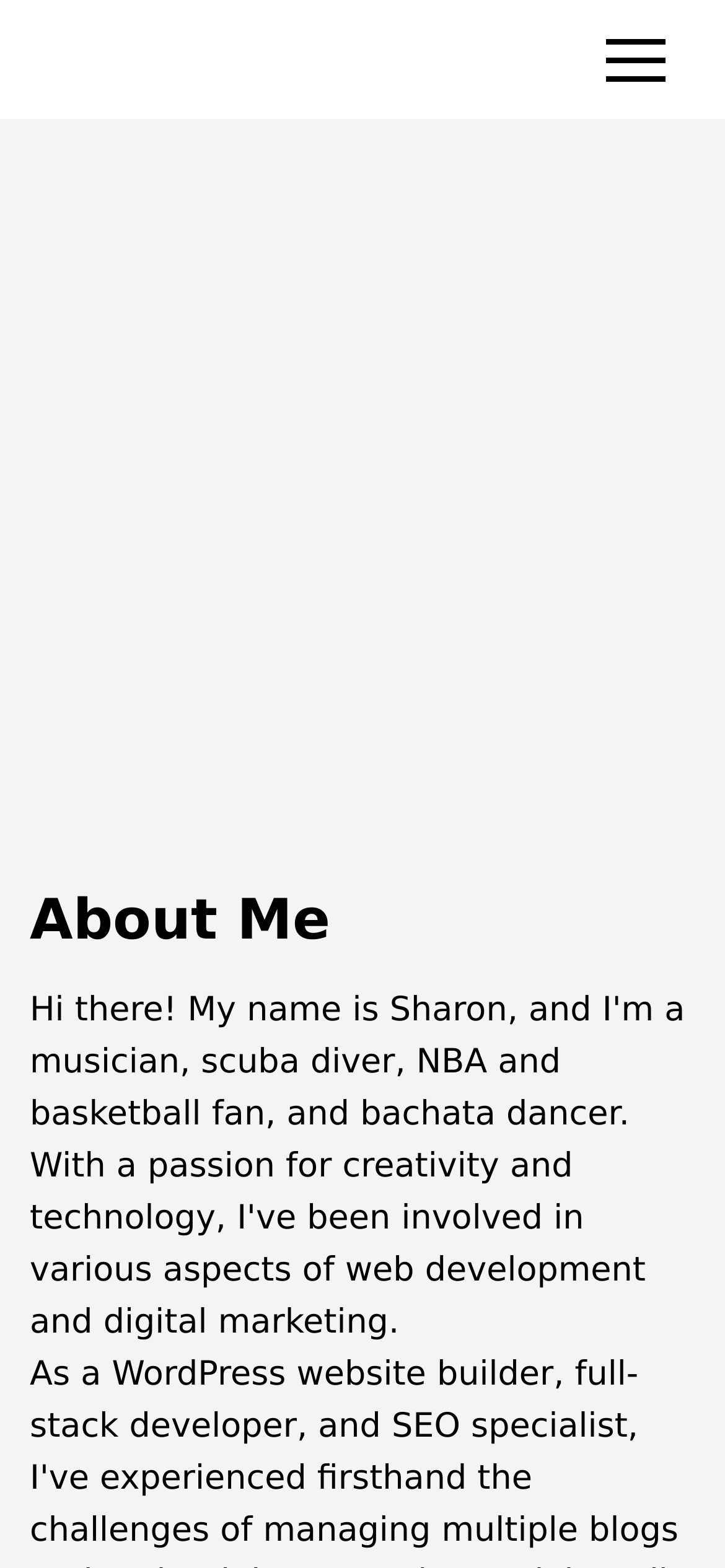Based on what you see in the screenshot, provide a thorough answer to this question: What is the logo of the website?

The logo of the website is an image element located at the top-left corner of the webpage, and it is labeled as 'Logo', suggesting that it represents the brand identity of the website, which is SMart.